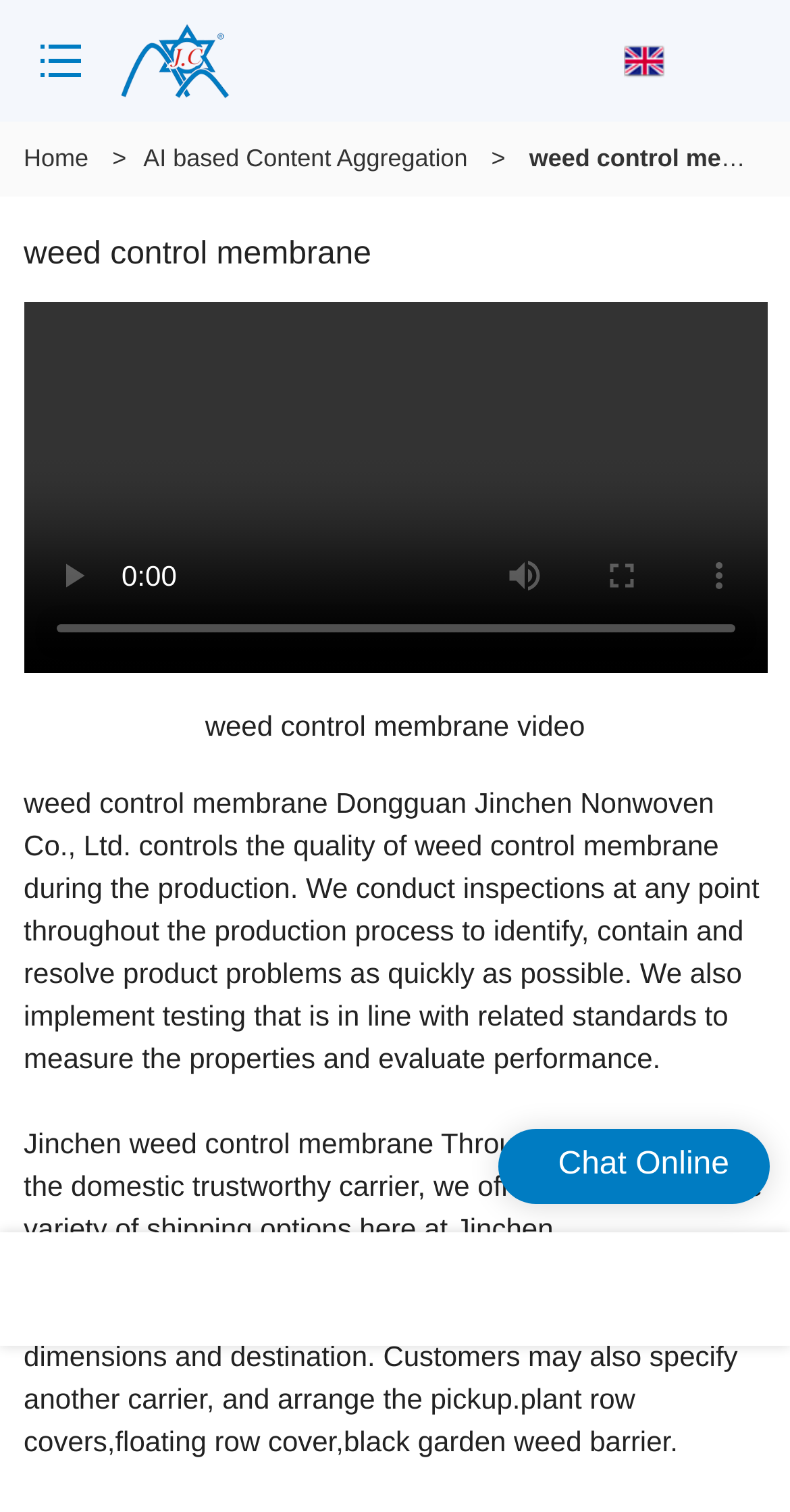Using the element description provided, determine the bounding box coordinates in the format (top-left x, top-left y, bottom-right x, bottom-right y). Ensure that all values are floating point numbers between 0 and 1. Element description: Home

[0.03, 0.095, 0.112, 0.114]